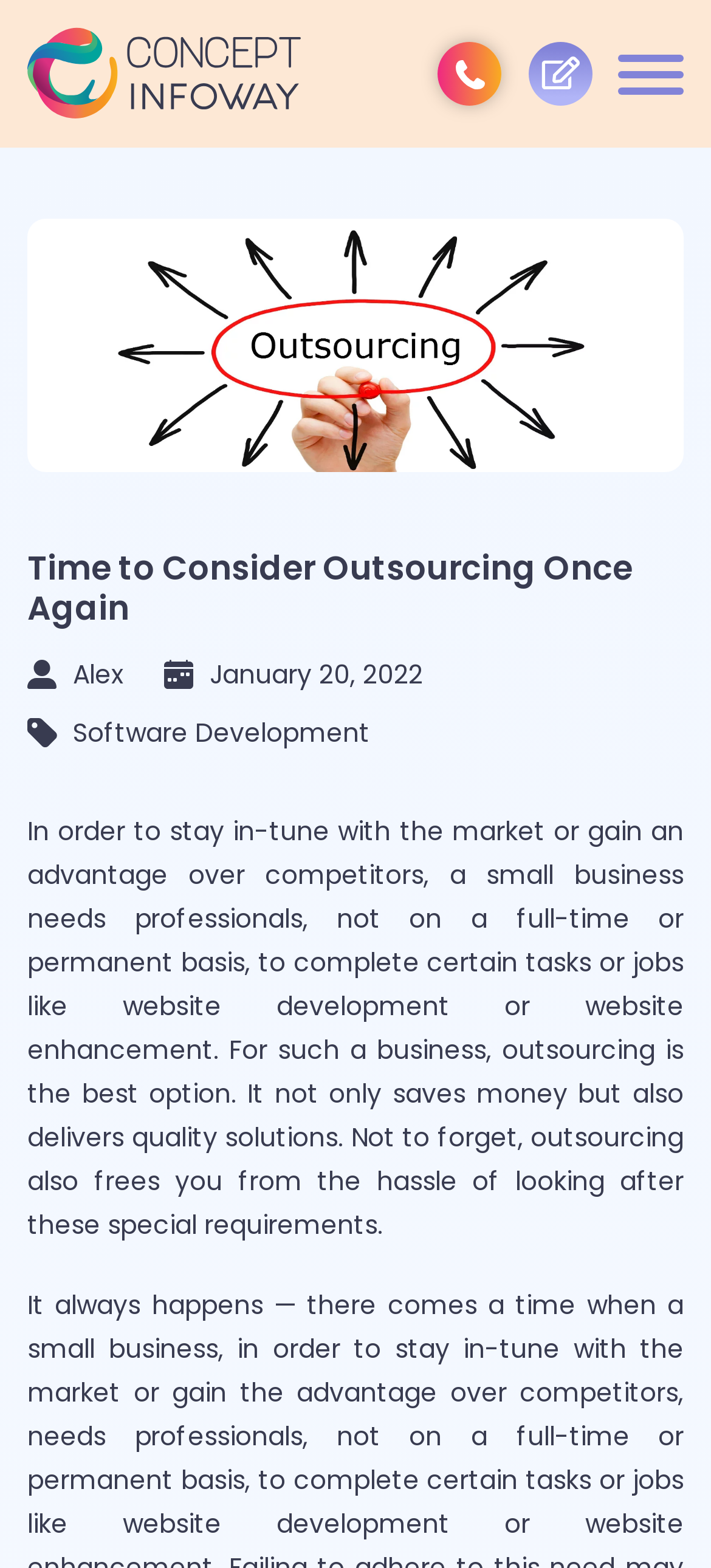Identify the bounding box coordinates for the UI element described as follows: Open Government Licence. Use the format (top-left x, top-left y, bottom-right x, bottom-right y) and ensure all values are floating point numbers between 0 and 1.

None